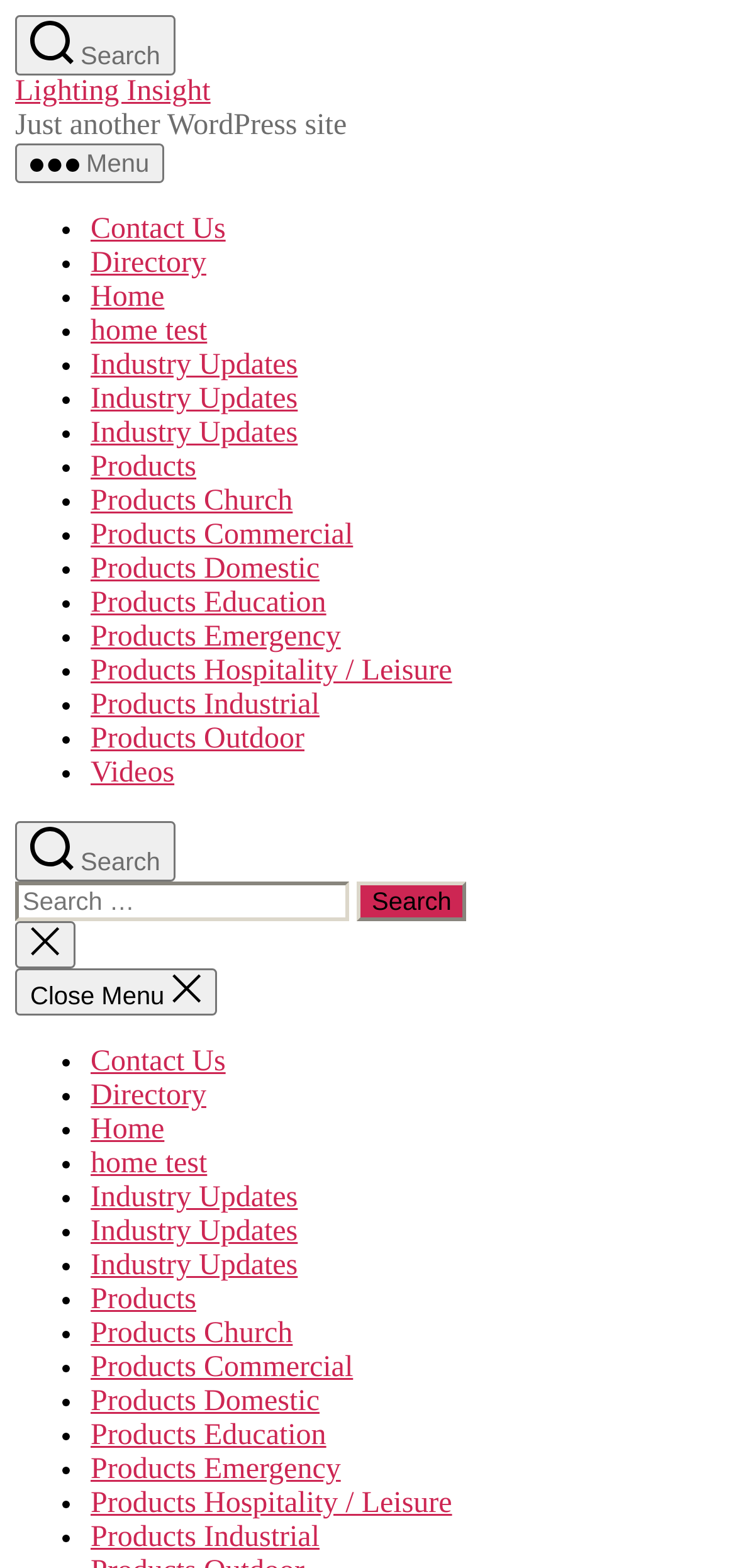Provide the bounding box coordinates in the format (top-left x, top-left y, bottom-right x, bottom-right y). All values are floating point numbers between 0 and 1. Determine the bounding box coordinate of the UI element described as: Products

[0.123, 0.819, 0.267, 0.839]